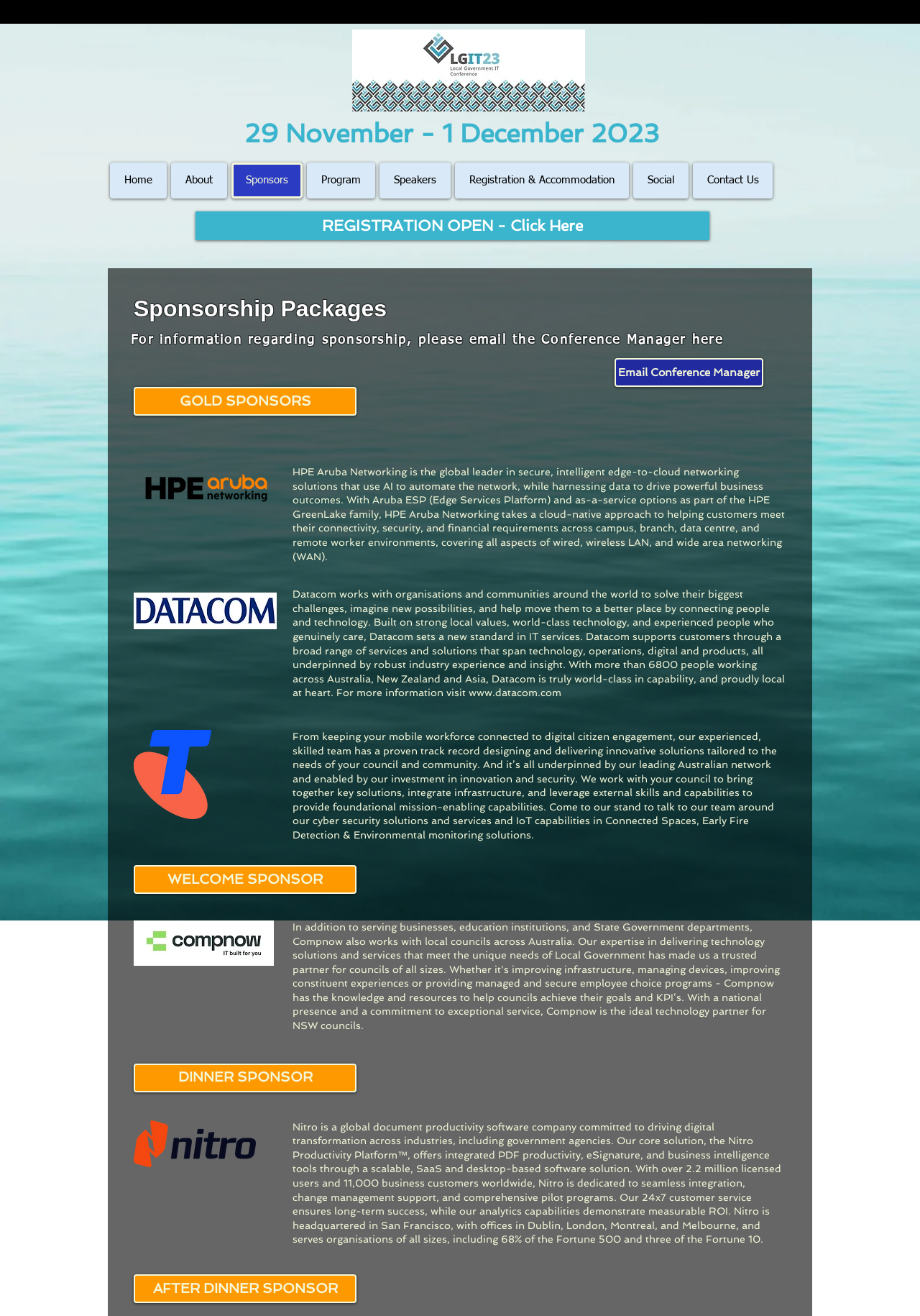Write a detailed summary of the webpage.

This webpage is about the sponsors of the LGIT2023 event, which is taking place from November 29 to December 1, 2023. At the top of the page, there is a banner image with the event's logo, followed by a heading that displays the event's dates. Below the heading, there is a navigation menu with links to different sections of the website, including Home, About, Sponsors, Program, Speakers, Registration & Accommodation, and Social.

On the left side of the page, there is a call-to-action link to register for the event. Below this link, there is a section dedicated to sponsorship packages, which includes a heading, a brief description, and an email link to contact the Conference Manager.

The main content of the page is divided into sections, each featuring a sponsor of the event. There are five sponsors listed, each with their logo, a brief description of their company, and a button indicating their level of sponsorship (Gold, Welcome, Dinner, or After Dinner). The sponsors are HPE Aruba Networking, Datacom, Telstra, Compnow, and Go Nitro. Each sponsor's description provides information about their company, products, or services, and some include links to their websites.

Overall, the page is well-organized, with clear headings and concise descriptions, making it easy to navigate and find information about the event's sponsors.